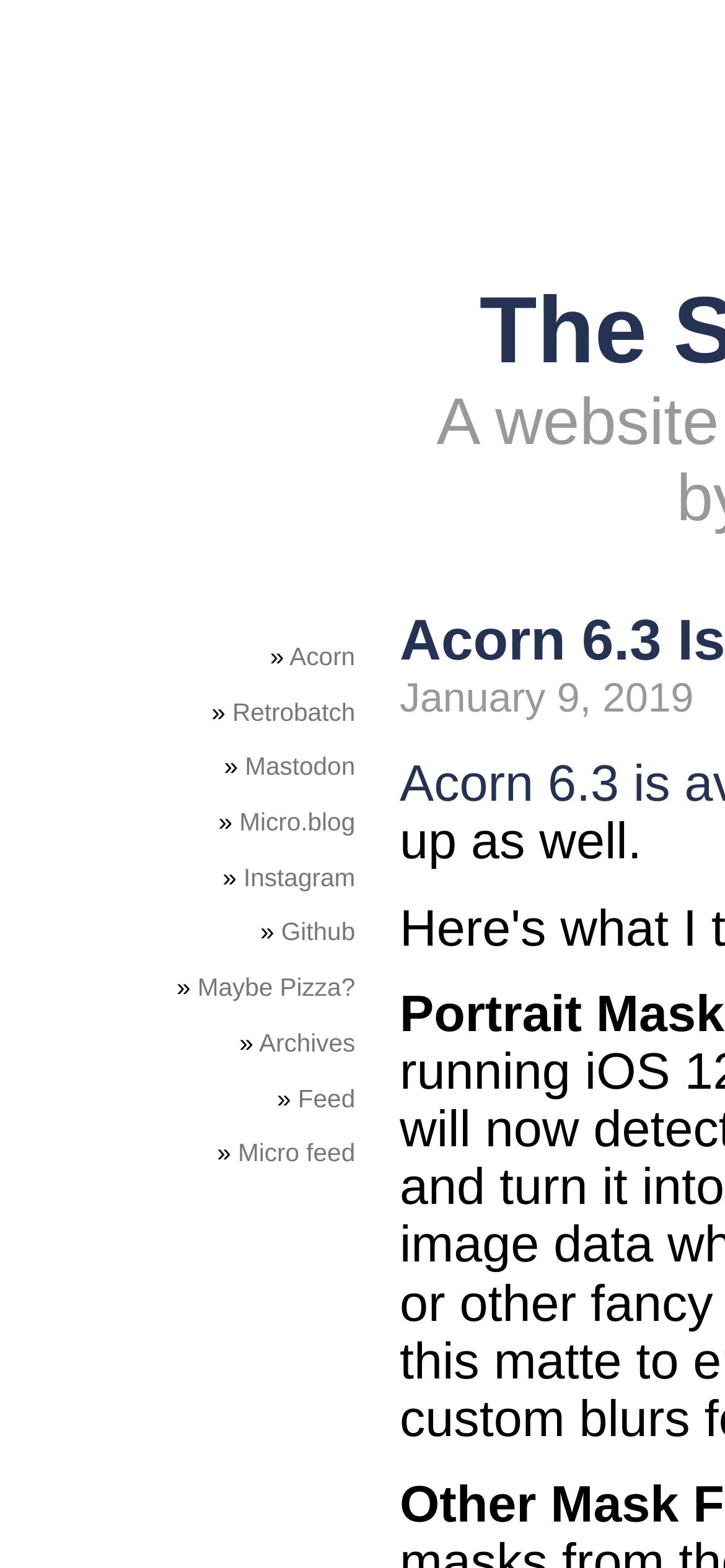Provide a short, one-word or phrase answer to the question below:
What symbol is used to separate links on the webpage?

»